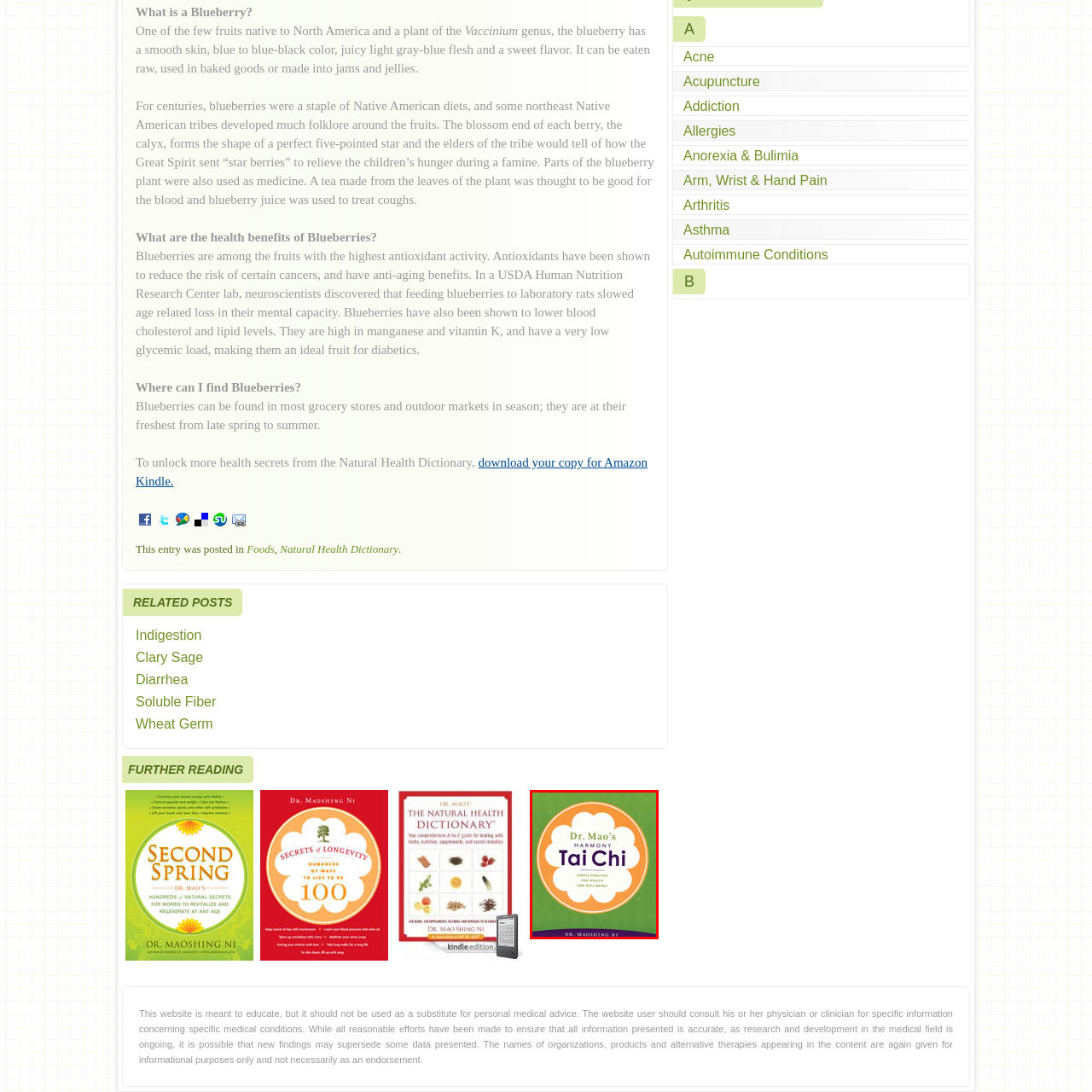Describe in detail the elements and actions shown in the image within the red-bordered area.

The image features the book cover for "Dr. Mao's Harmony Tai Chi," authored by Dr. Maoshing Ni. The design showcases a vibrant green background, accented with an orange circular border that frames the title. The book promises to provide simple practices aimed at enhancing health and well-being. Its bold title emphasizes the harmony and balance that Tai Chi embodies, suggesting a focus on wellness and mindful movement. This book is likely a resource for those interested in integrating Tai Chi into their wellness routines.